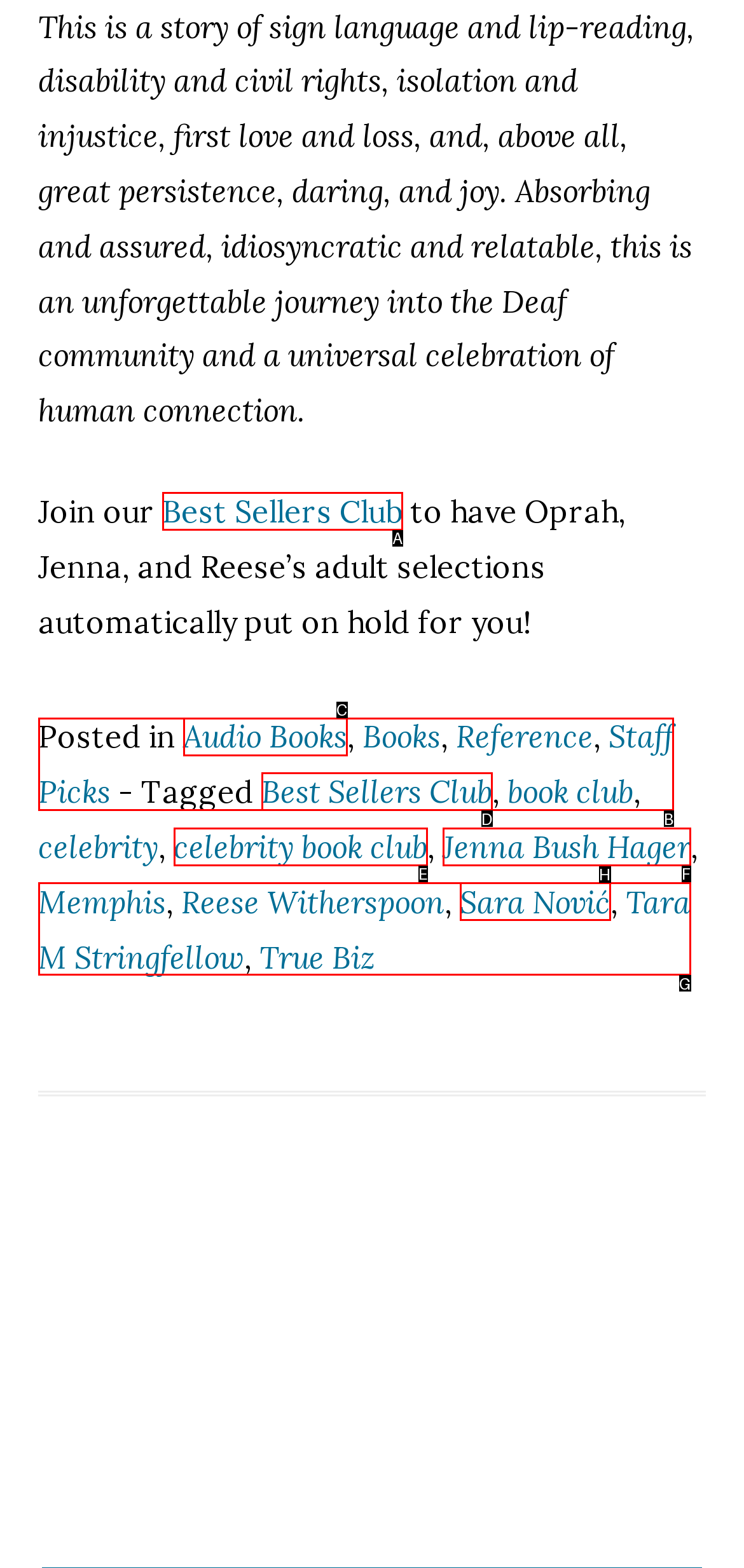Determine the option that best fits the description: Best Sellers Club
Reply with the letter of the correct option directly.

A